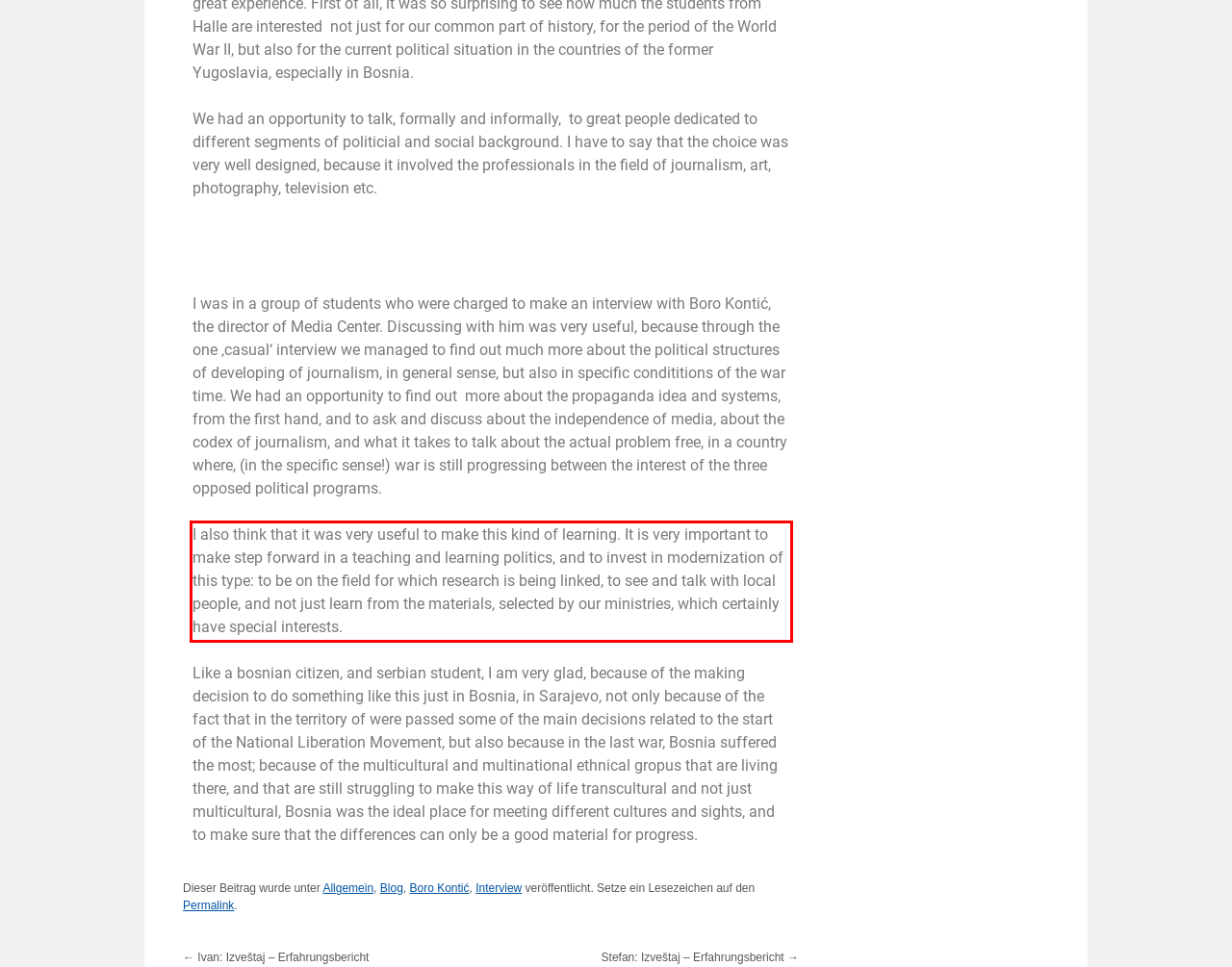You have a webpage screenshot with a red rectangle surrounding a UI element. Extract the text content from within this red bounding box.

I also think that it was very useful to make this kind of learning. It is very important to make step forward in a teaching and learning politics, and to invest in modernization of this type: to be on the field for which research is being linked, to see and talk with local people, and not just learn from the materials, selected by our ministries, which certainly have special interests.